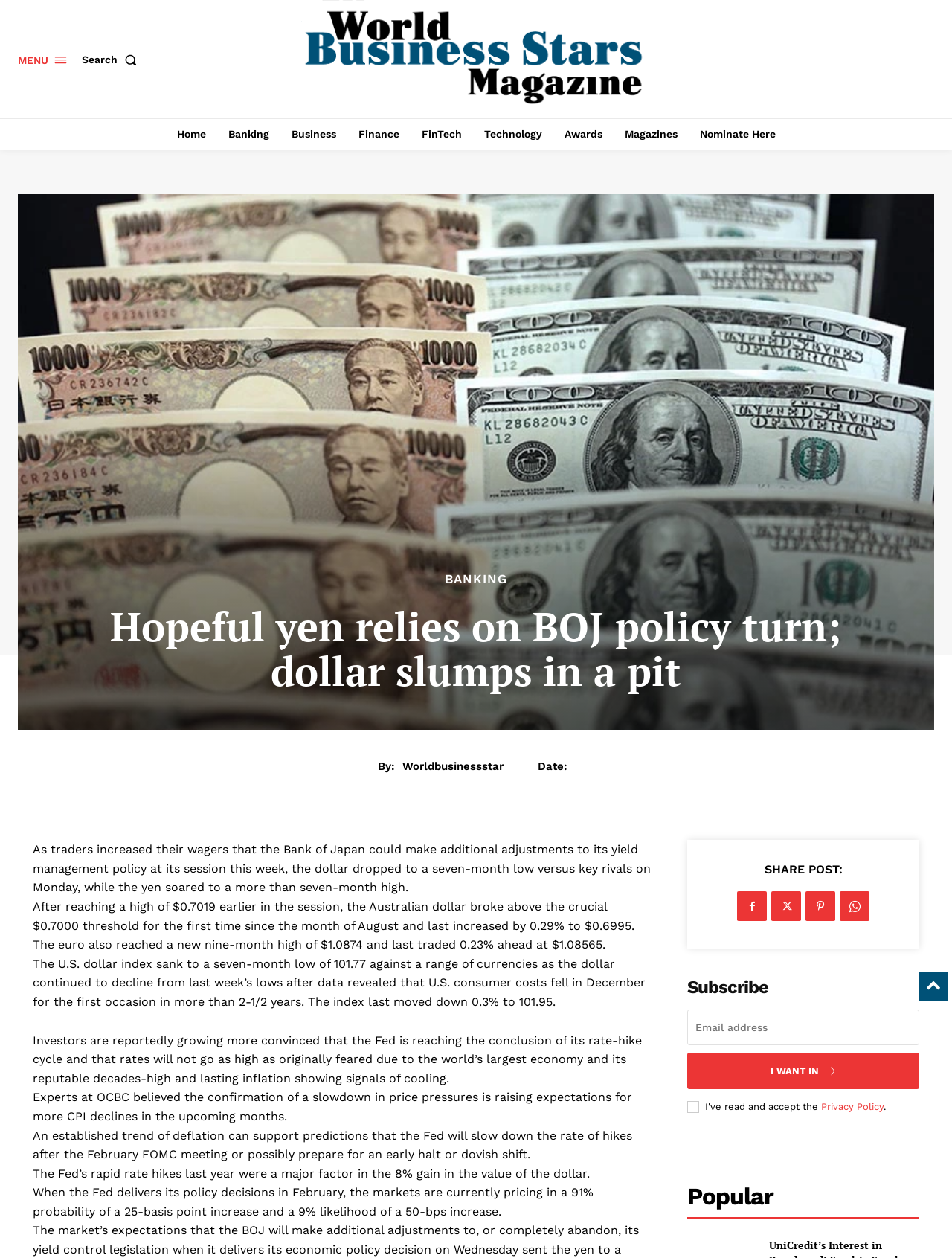Please provide a detailed answer to the question below based on the screenshot: 
What is the topic of the main article?

I determined the answer by reading the heading of the main article, which mentions the Bank of Japan and its policy, indicating that the topic of the article is related to the Bank of Japan's policy.